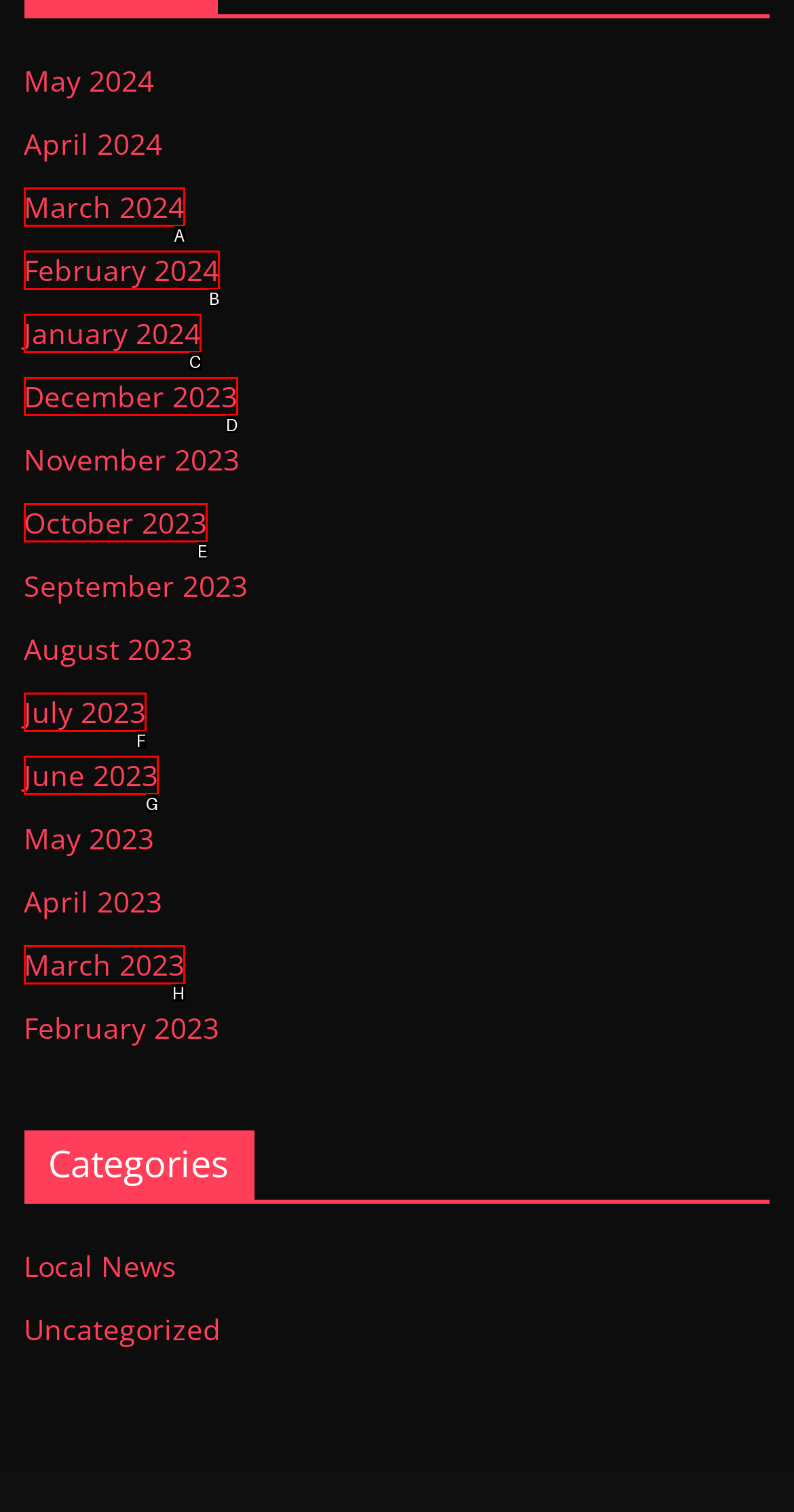Which lettered option matches the following description: July 2023
Provide the letter of the matching option directly.

F